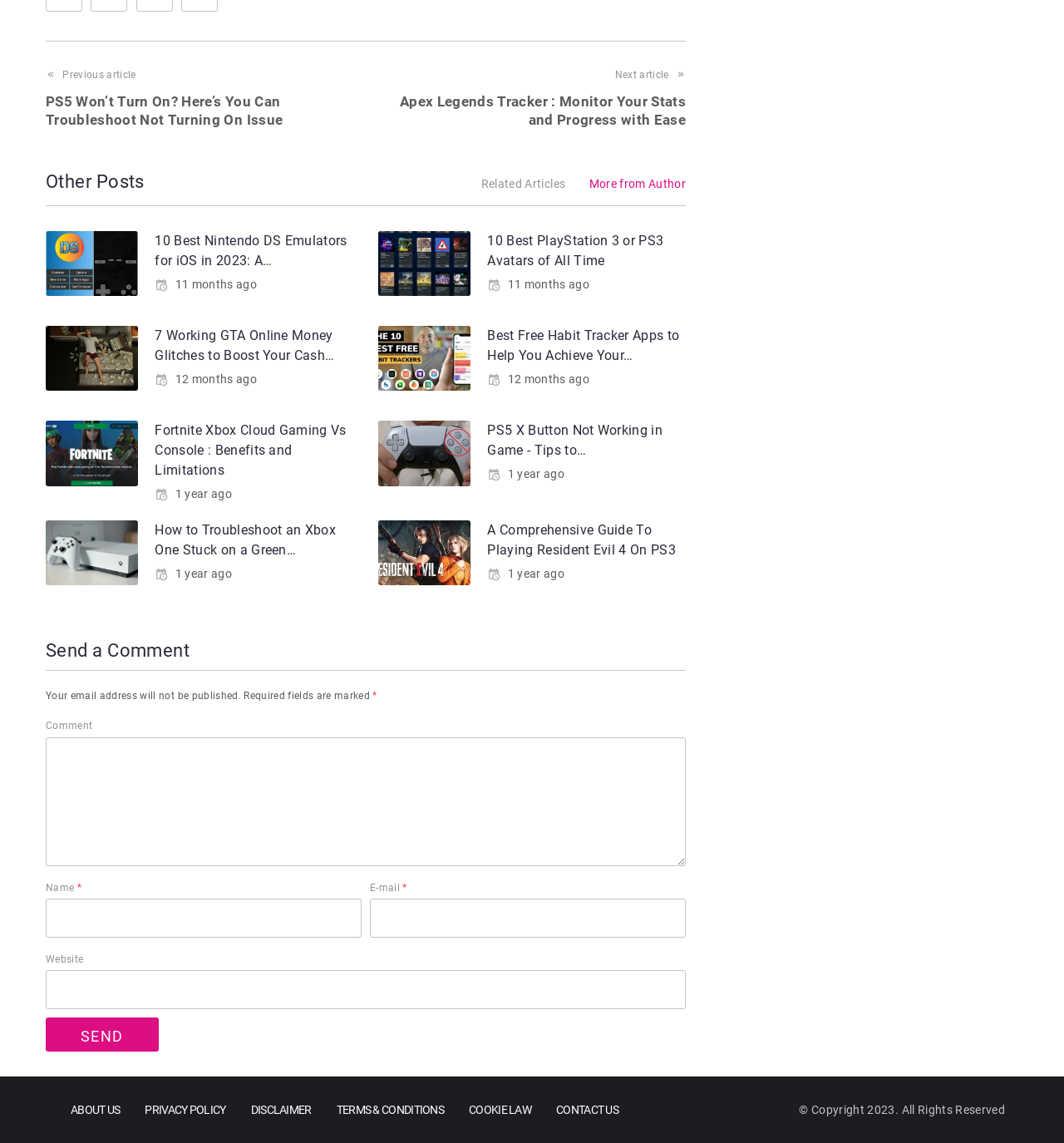Provide the bounding box for the UI element matching this description: "Shipping From £2.99 Mainland UK".

None